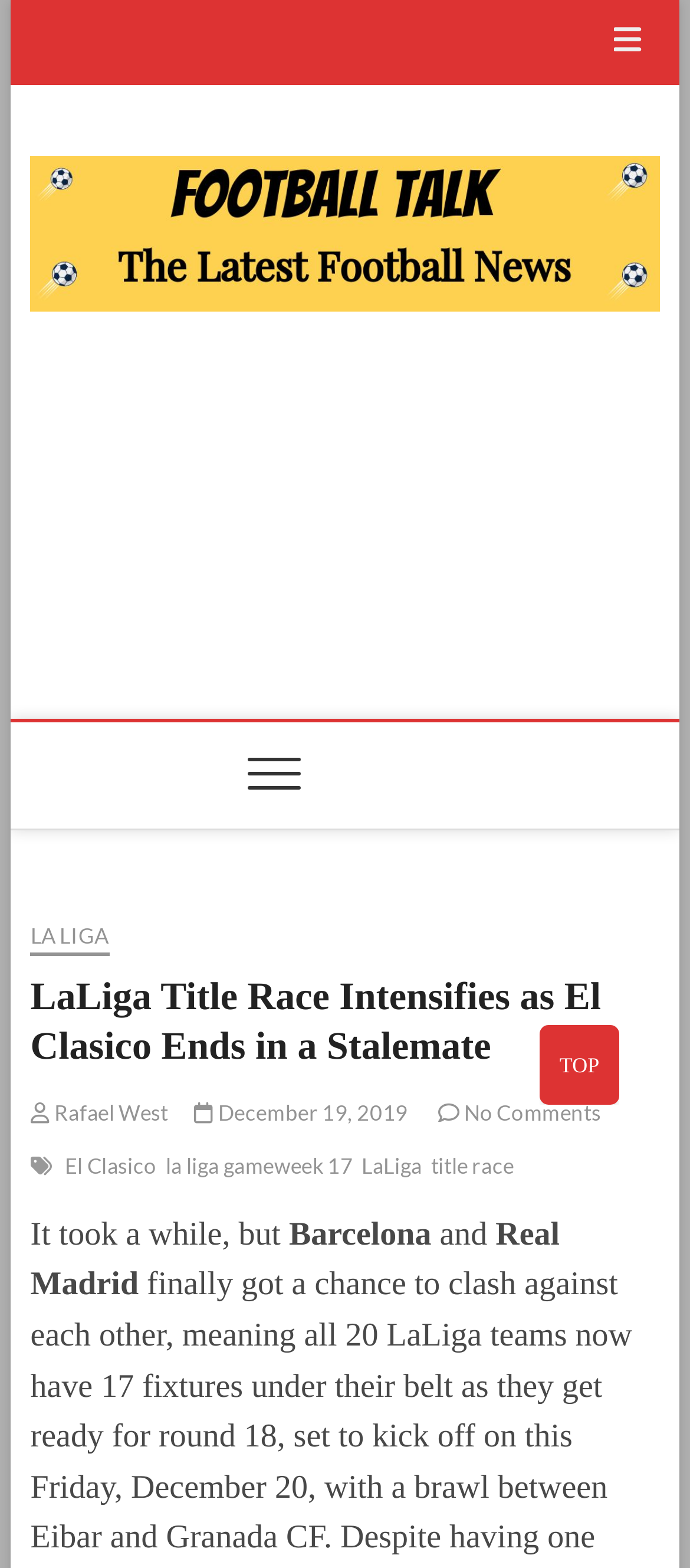Respond to the question below with a single word or phrase: What is the topic of the main article?

LaLiga